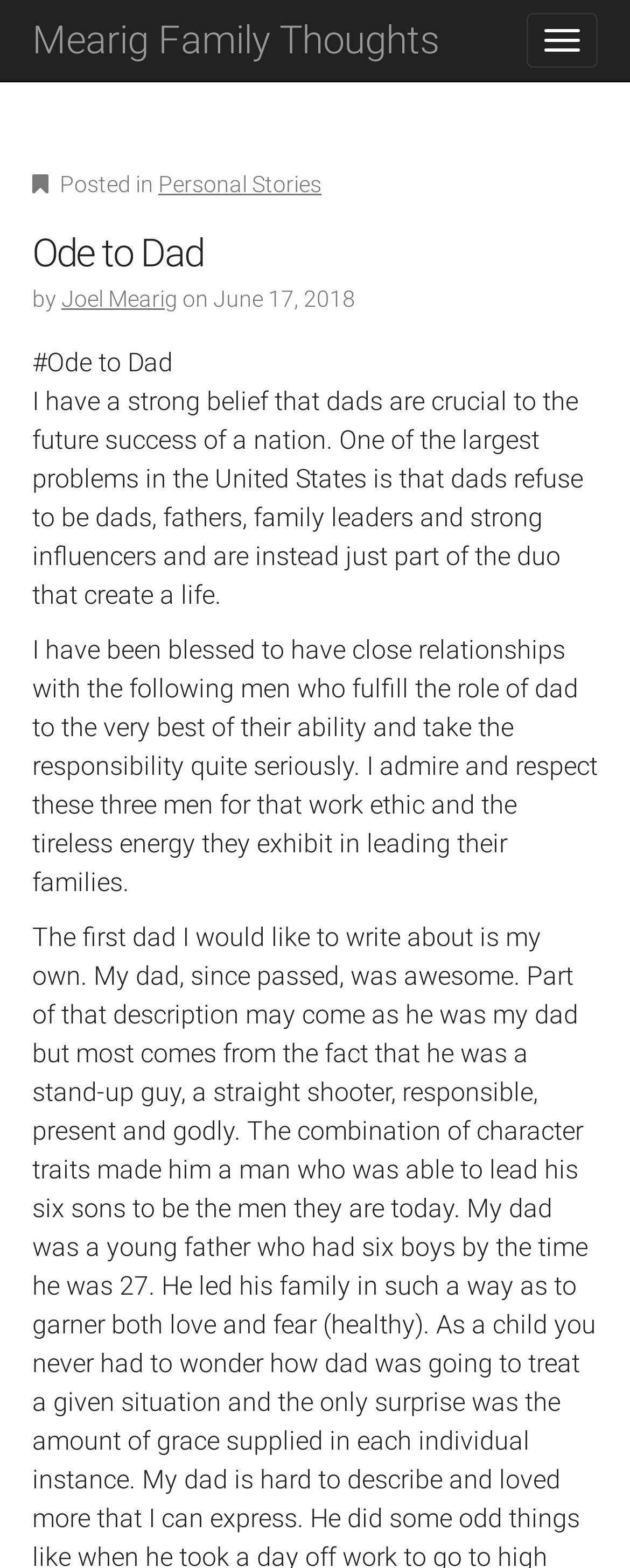What is the author of this post?
Based on the screenshot, respond with a single word or phrase.

Joel Mearig